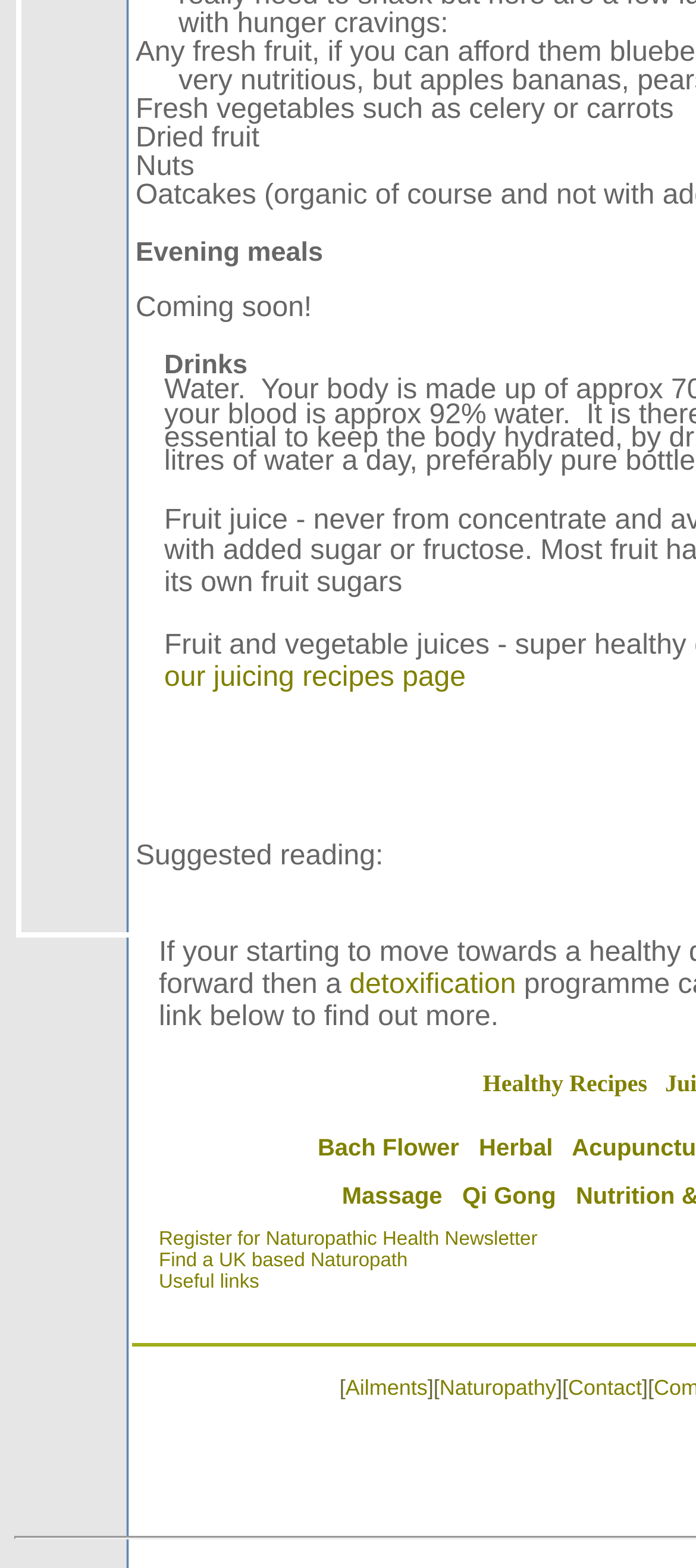What is the theme of this webpage?
Based on the visual information, provide a detailed and comprehensive answer.

By analyzing the content of the webpage, including the links and text, I found that the theme of this webpage is naturopathic health, which is a holistic approach to health and wellness.